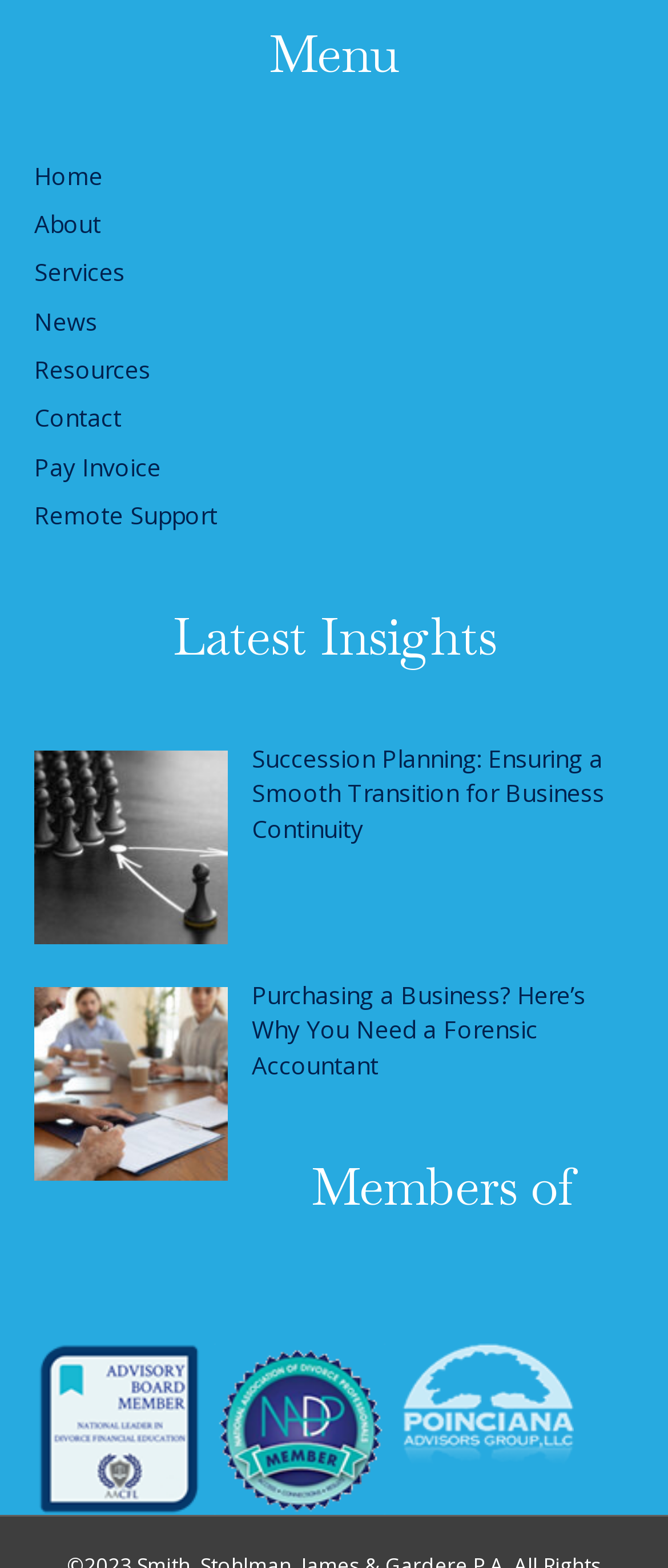Please locate the bounding box coordinates for the element that should be clicked to achieve the following instruction: "Read about Succession Planning". Ensure the coordinates are given as four float numbers between 0 and 1, i.e., [left, top, right, bottom].

[0.051, 0.479, 0.341, 0.602]